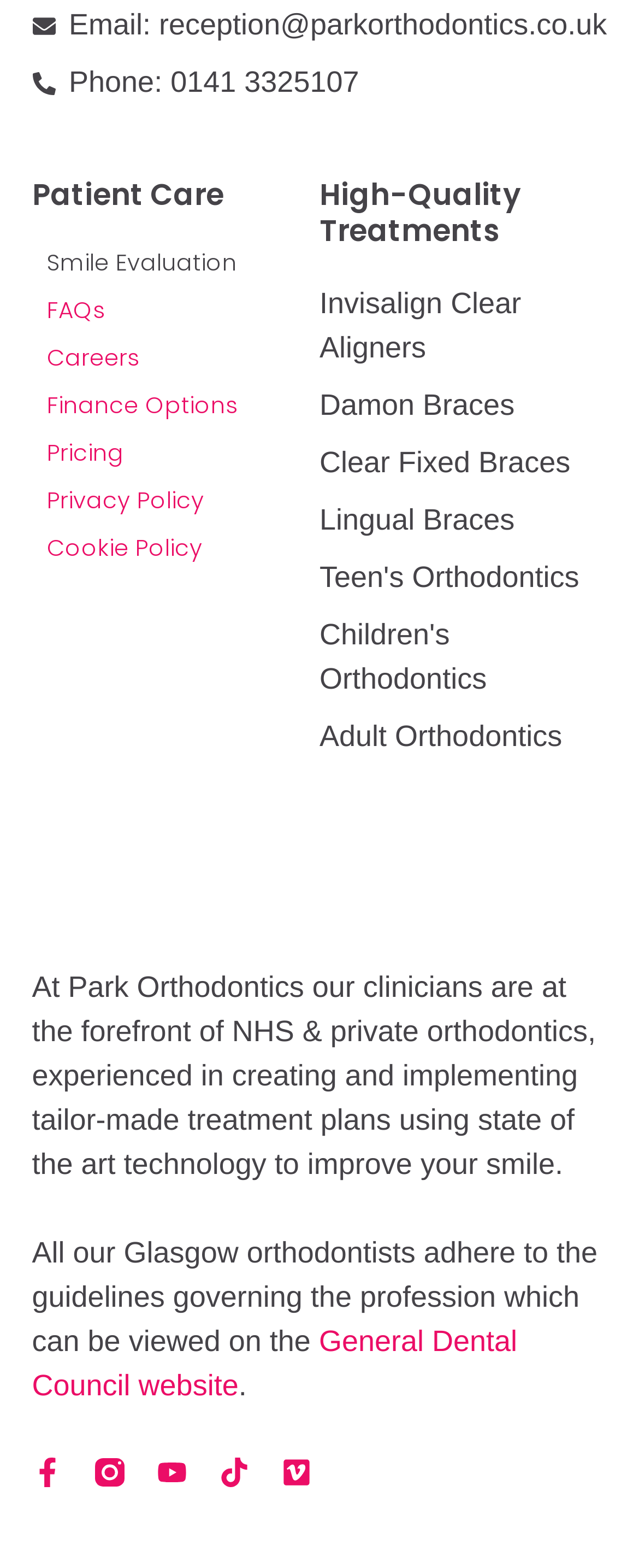How many types of orthodontic treatments are listed on the webpage?
Offer a detailed and exhaustive answer to the question.

Under the 'High-Quality Treatments' heading, there are six link elements listing different types of orthodontic treatments: Invisalign Clear Aligners, Damon Braces, Clear Fixed Braces, Lingual Braces, Teen's Orthodontics, and Adult Orthodontics.